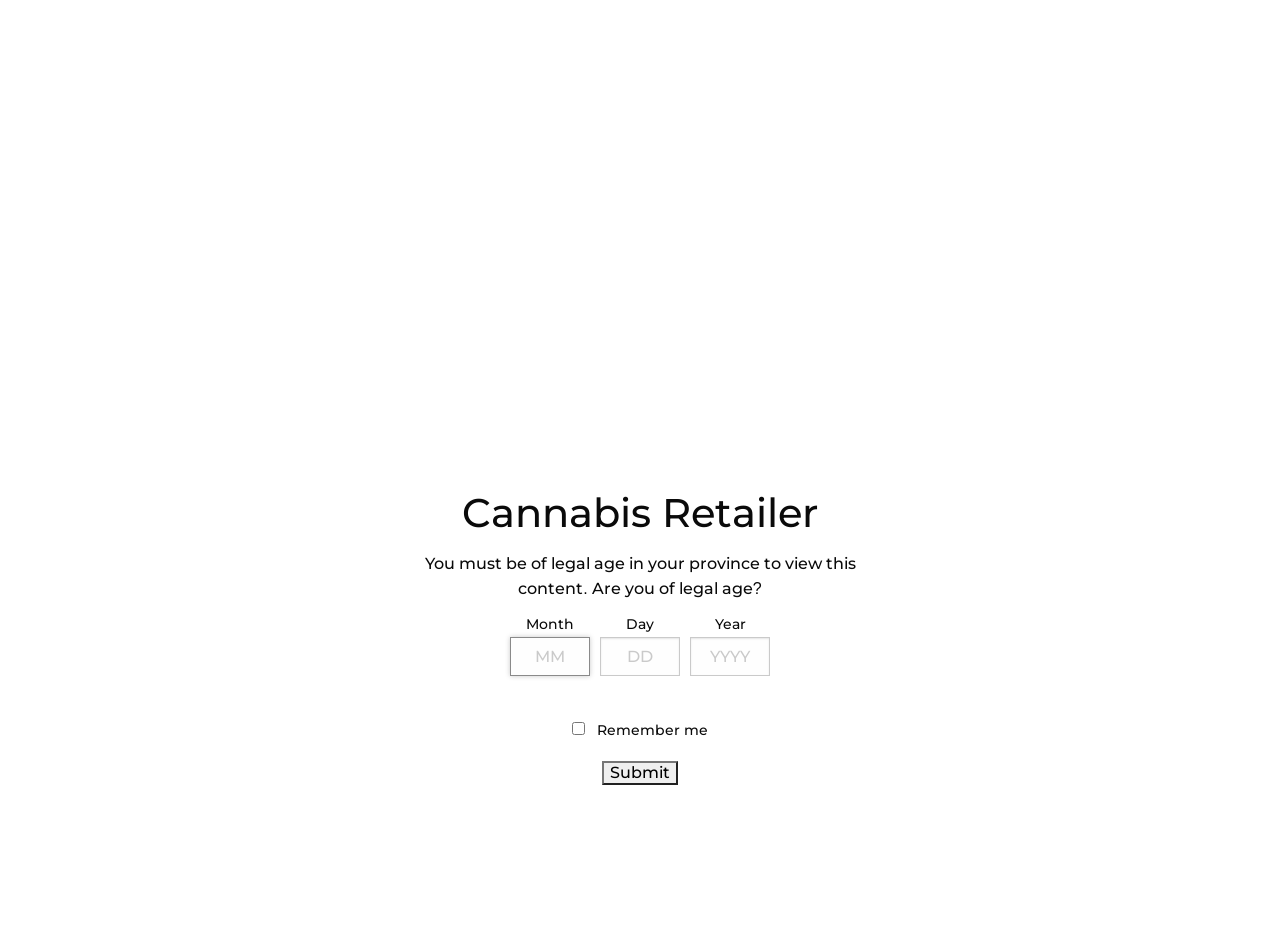From the webpage screenshot, identify the region described by OCS Publishes Social Impact Report. Provide the bounding box coordinates as (top-left x, top-left y, bottom-right x, bottom-right y), with each value being a floating point number between 0 and 1.

[0.723, 0.584, 0.957, 0.652]